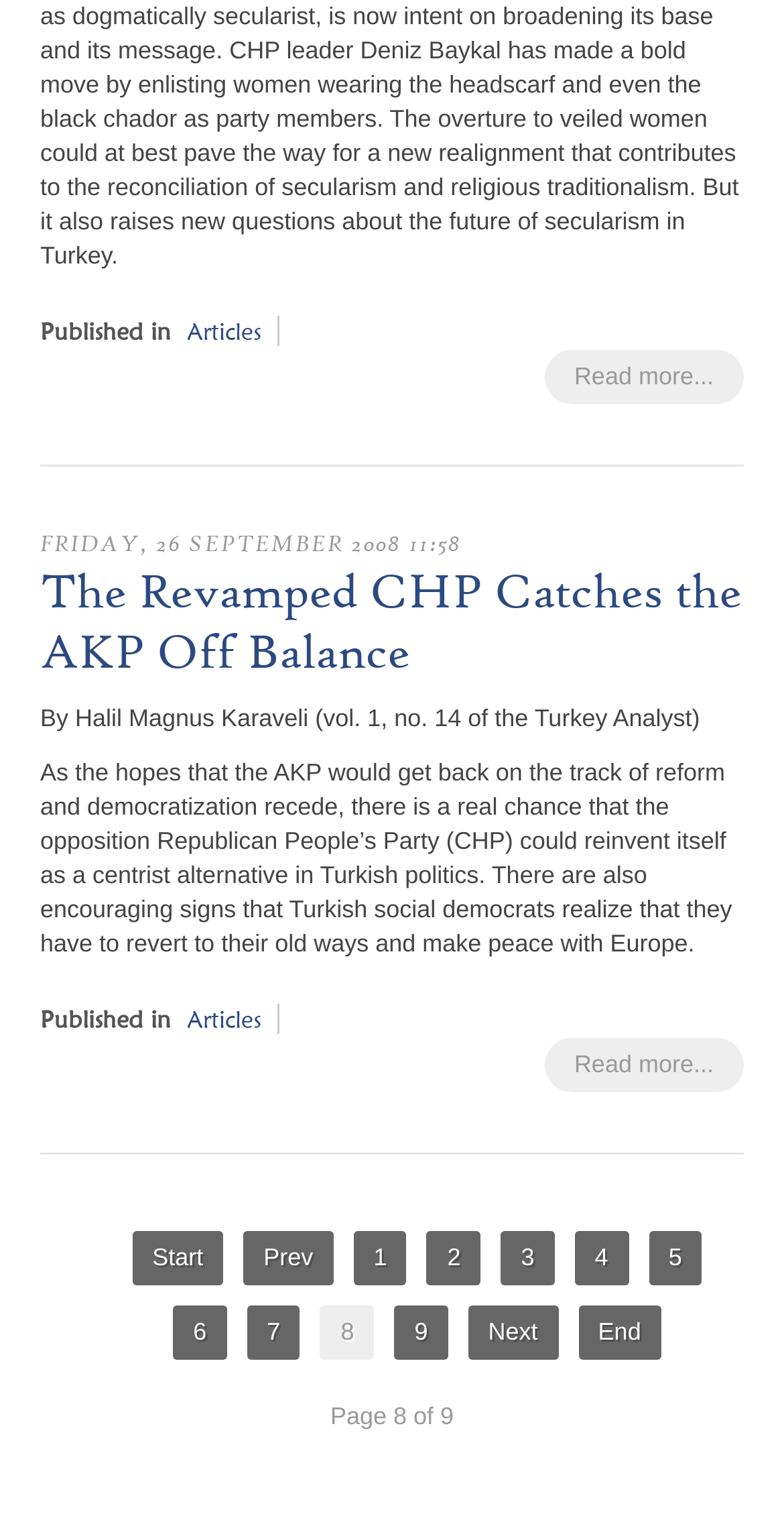Look at the image and answer the question in detail:
How many pages are there in total?

I determined the total number of pages by looking at the pagination links at the bottom of the page, which include 'Start', 'Prev', '1', '2', ..., '9', and 'End'. The text 'Page 8 of 9' also confirms that there are 9 pages in total.